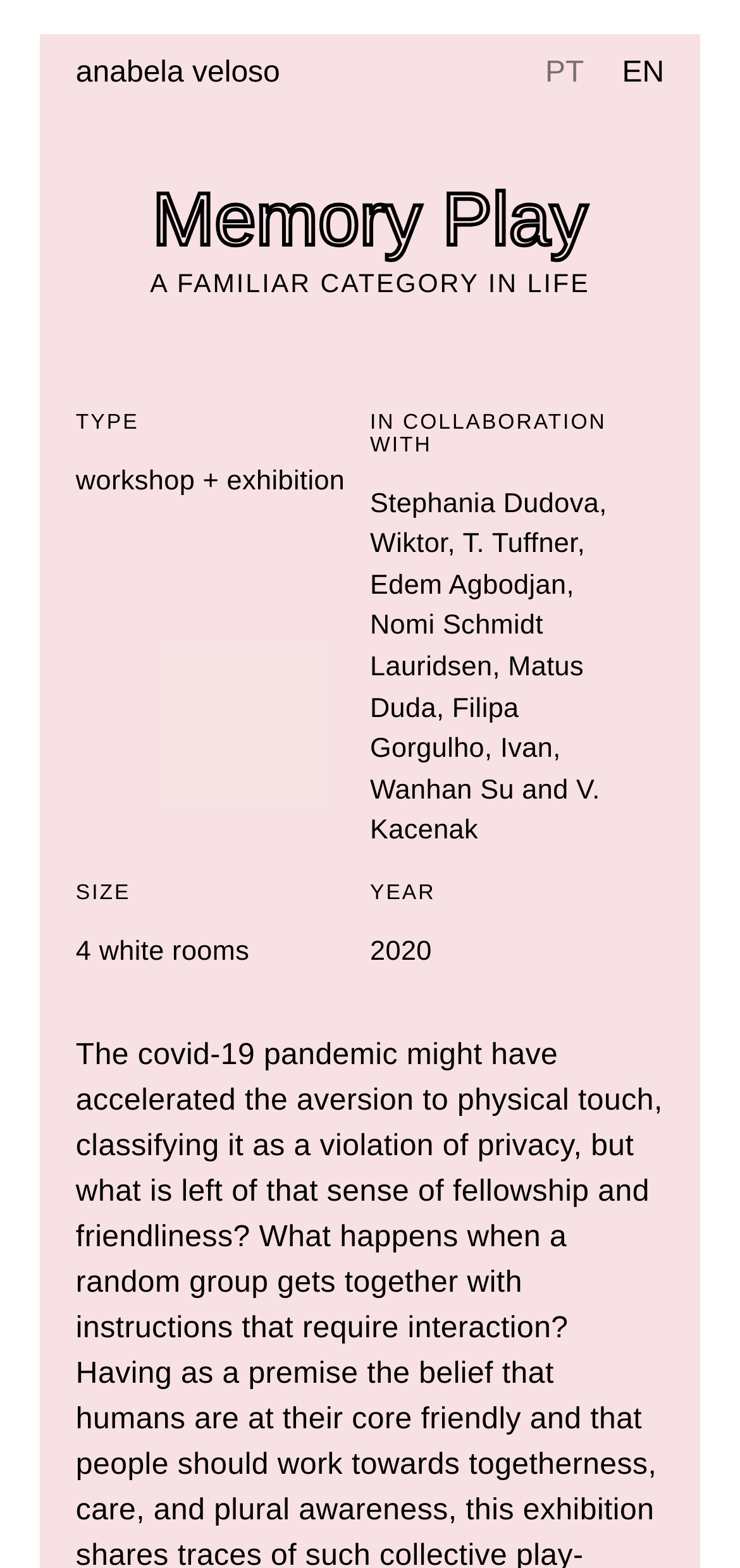Respond concisely with one word or phrase to the following query:
How many rooms are used for the event?

4 white rooms